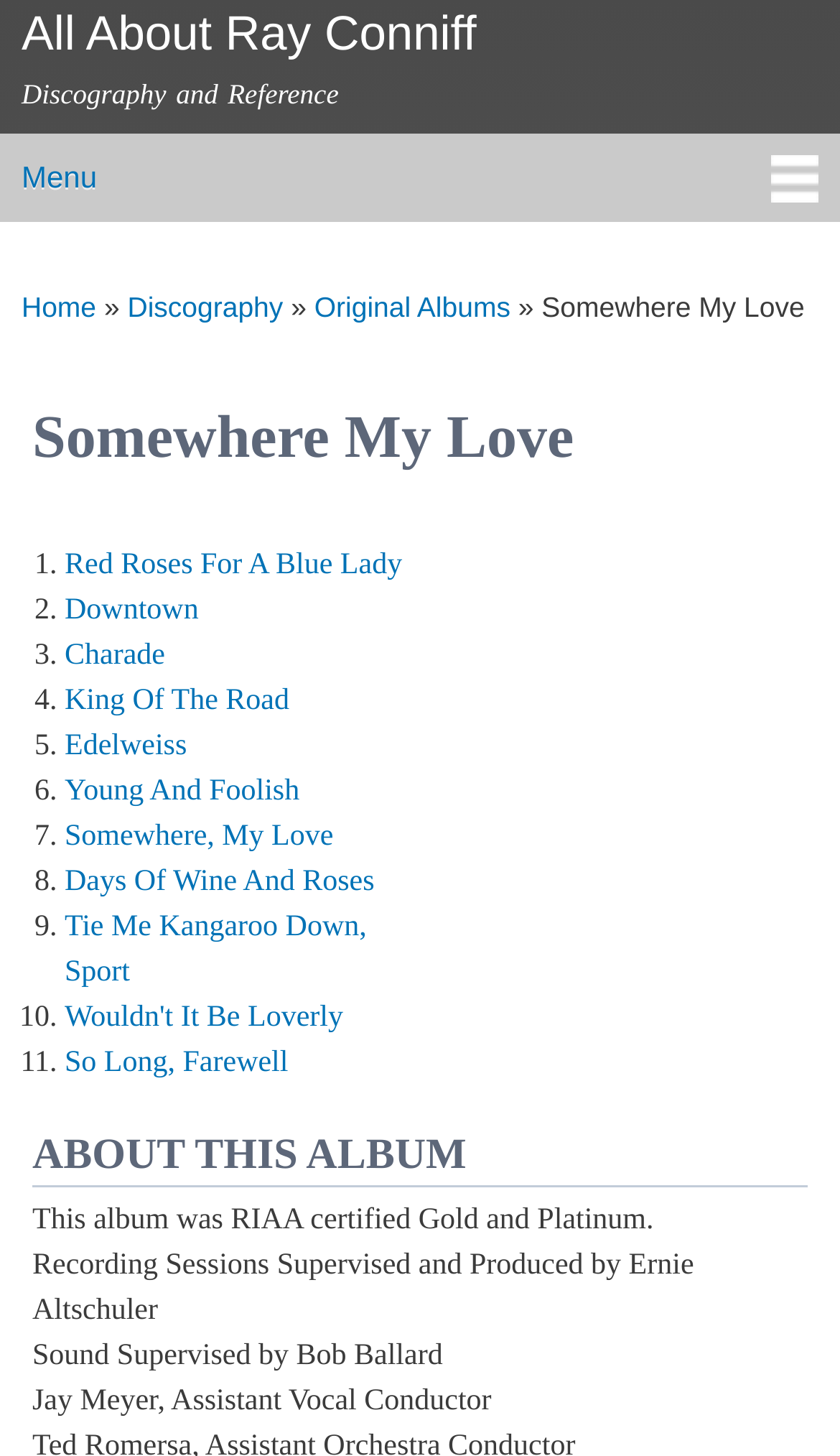What is the title of the album?
Answer the question with a single word or phrase, referring to the image.

Somewhere My Love